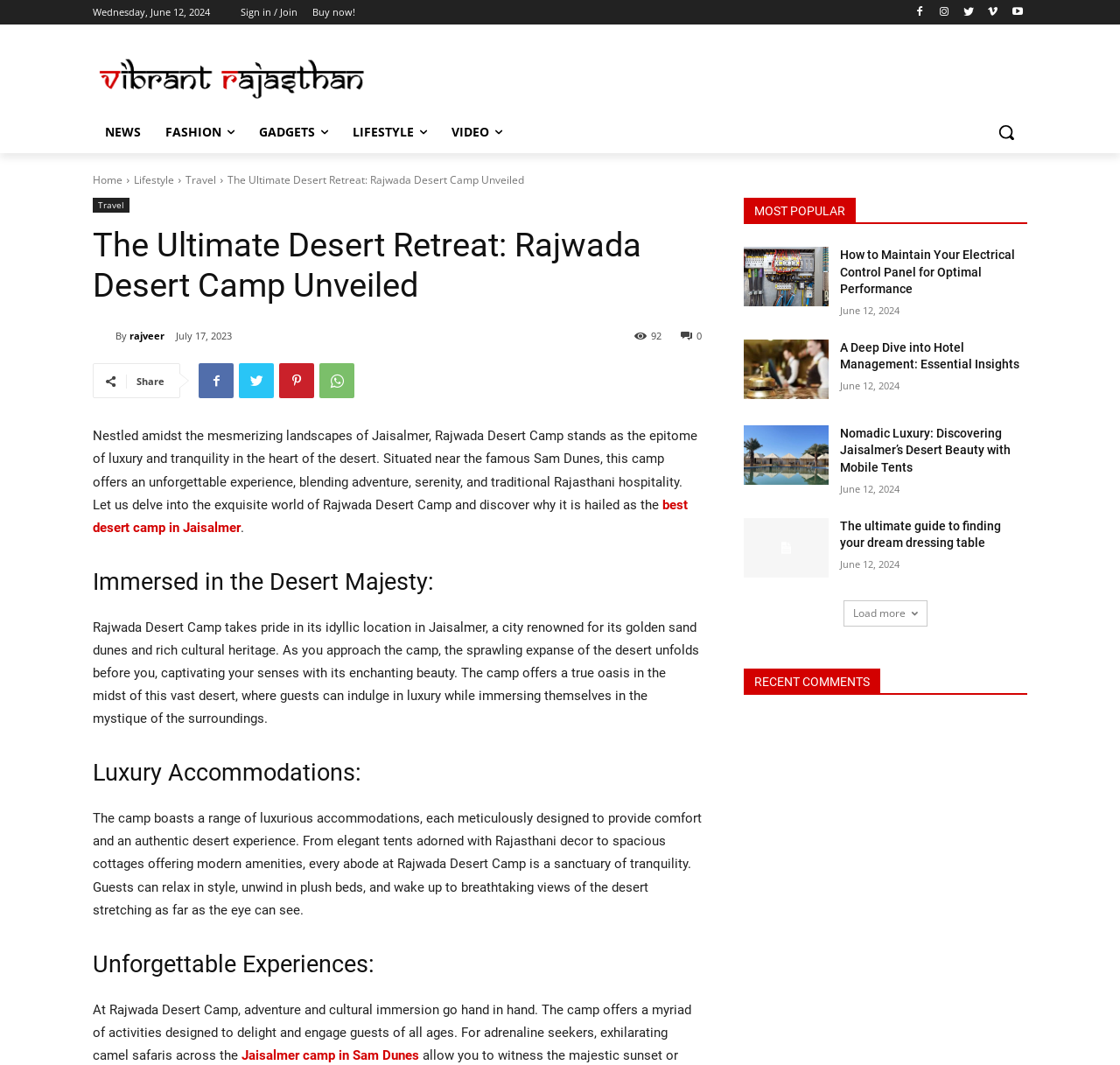Determine the primary headline of the webpage.

The Ultimate Desert Retreat: Rajwada Desert Camp Unveiled